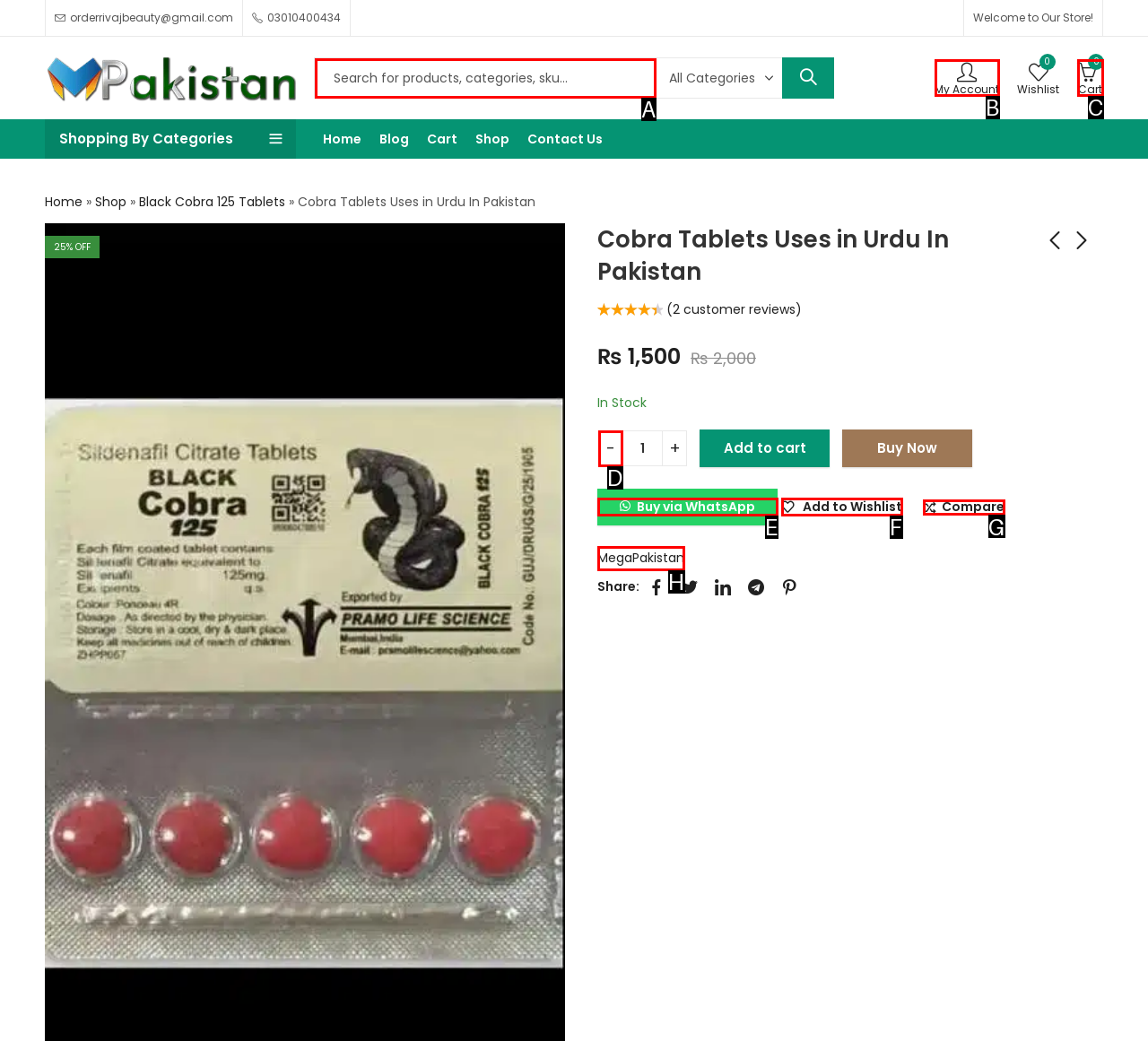Match the option to the description: 0 Cart
State the letter of the correct option from the available choices.

C